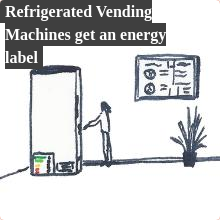What is in the foreground of the scene?
Answer the question in as much detail as possible.

In the foreground of the illustration, there is a potted plant, which adds a touch of greenery to the scene and creates a visually appealing atmosphere.